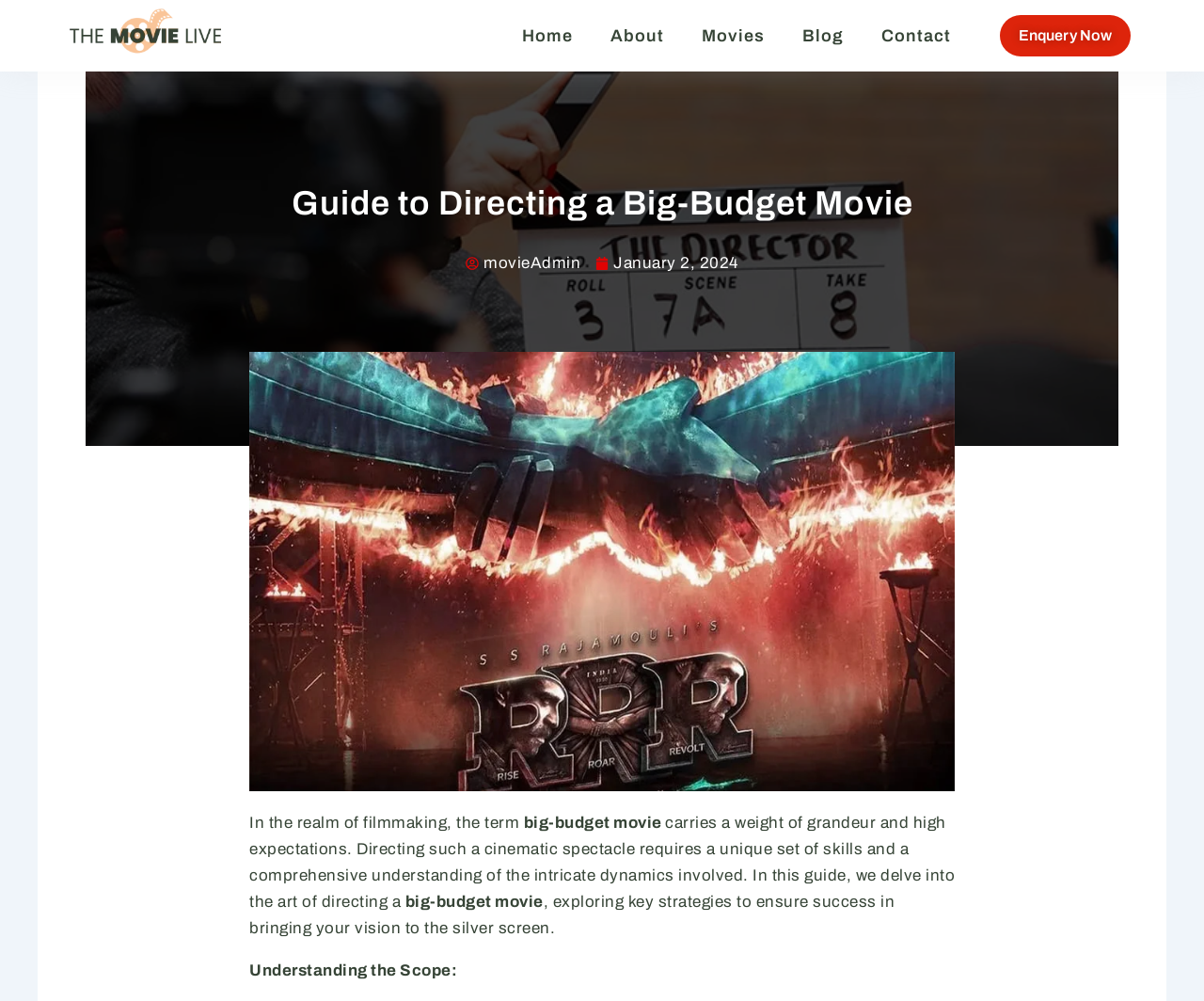Construct a thorough caption encompassing all aspects of the webpage.

The webpage is a blog post titled "Guide to Directing a Big-Budget Movie" and is focused on providing a comprehensive guide to filmmaking. At the top left of the page, there is a small image related to the movie industry. 

The top navigation bar contains five links: "Home", "About", "Movies", "Blog", and "Contact", which are evenly spaced and aligned horizontally. 

On the right side of the page, there is a call-to-action link "Enquery Now" in a prominent position. 

Below the navigation bar, the main content of the blog post begins with a heading that matches the title of the page. There are two links, "movieAdmin" and "January 2, 2024", which are positioned side by side. 

A large image related to the blog post takes up a significant portion of the page, spanning from the top to the bottom of the main content area. 

The main text of the blog post is divided into several paragraphs. The first paragraph starts with the sentence "In the realm of filmmaking, the term..." and continues to explain the importance of directing a big-budget movie. The text is positioned to the left of the image. 

The subsequent paragraphs are positioned below the image, with headings and text that provide guidance on directing a big-budget movie. 

At the bottom left of the page, there are three social media links: "Facebook", "Instagram", and "You Tube", which are stacked vertically.